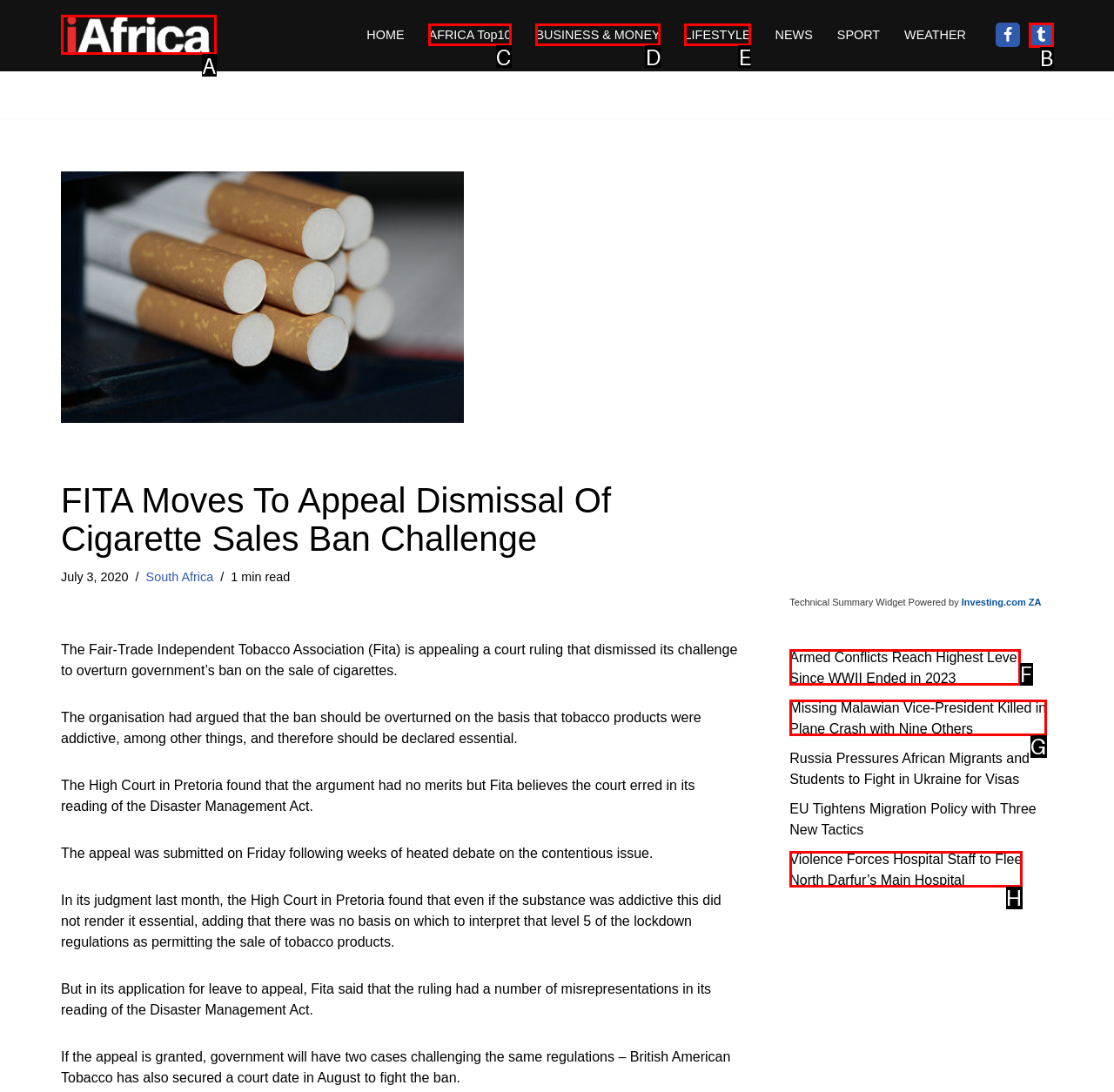Identify the correct UI element to click on to achieve the following task: Go to 'iAfrica Be Smart About South Africa' Respond with the corresponding letter from the given choices.

A